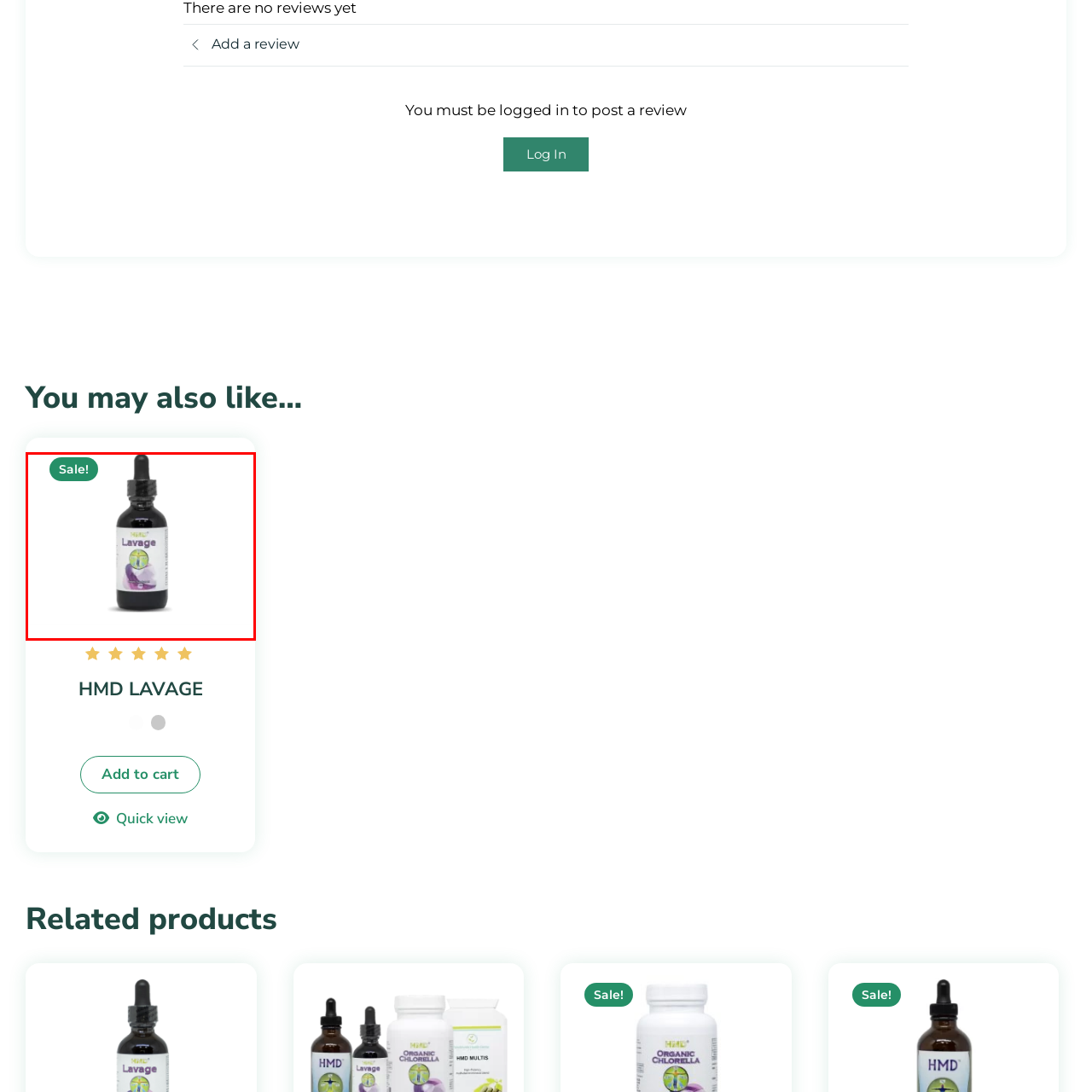View the area enclosed by the red box, What is the name of the product? Respond using one word or phrase.

Lavage